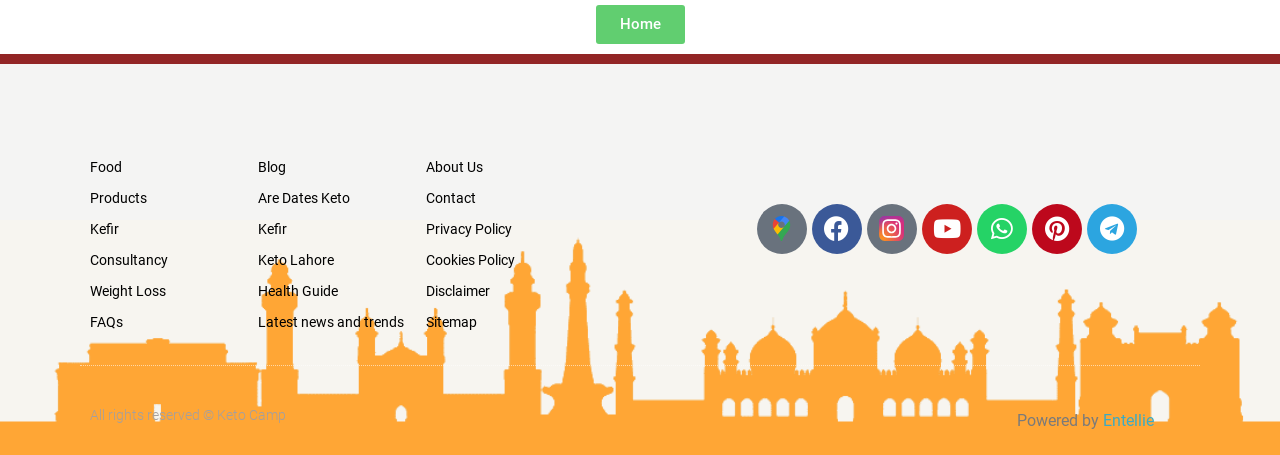What social media platforms are available for connection?
Can you give a detailed and elaborate answer to the question?

The webpage provides links to various social media platforms, including Facebook, Youtube, Whatsapp, Pinterest, and Telegram, indicating that users can connect with the website through these platforms.